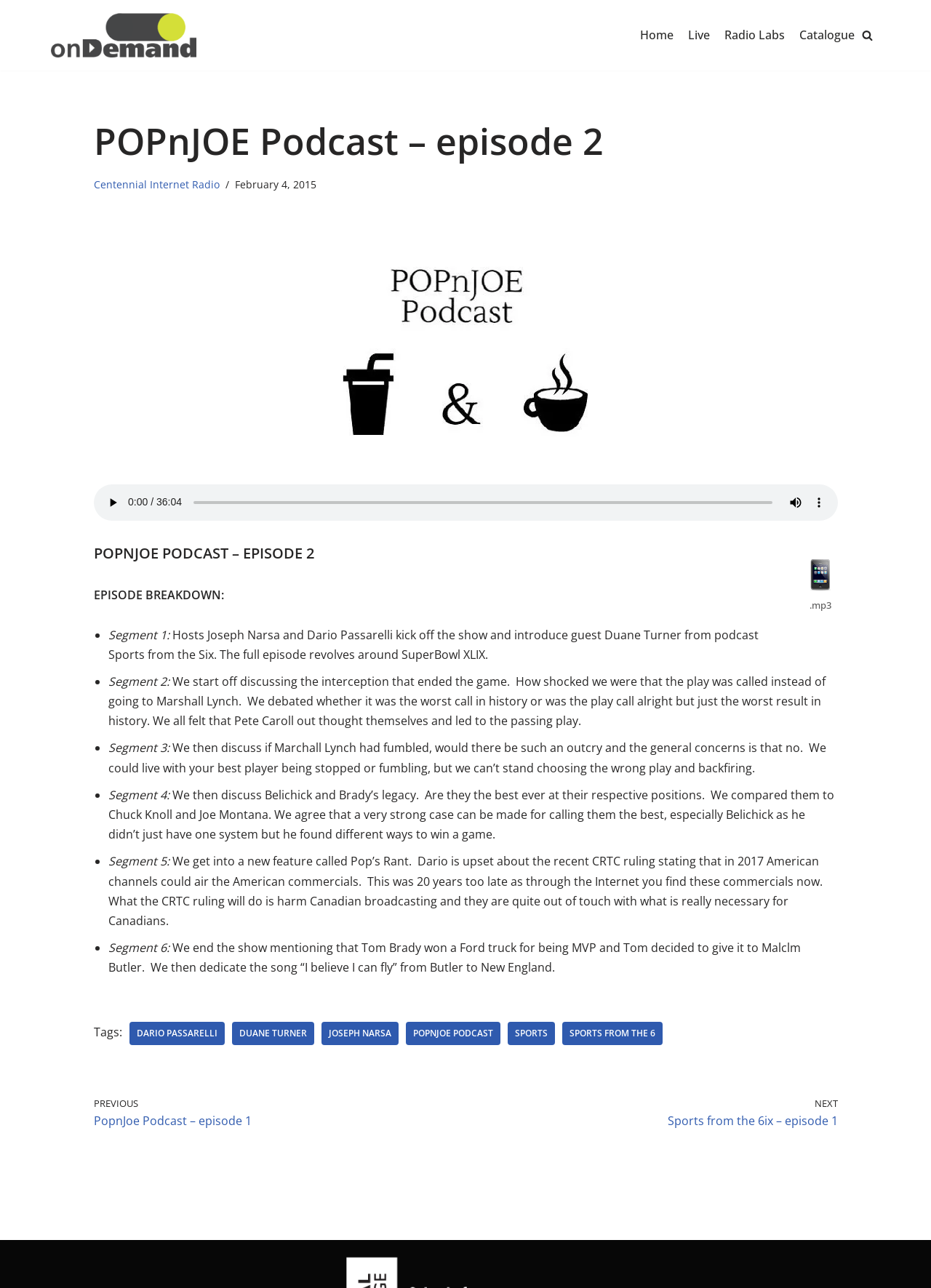Determine the bounding box for the described UI element: "Sports from the 6".

[0.604, 0.793, 0.711, 0.811]